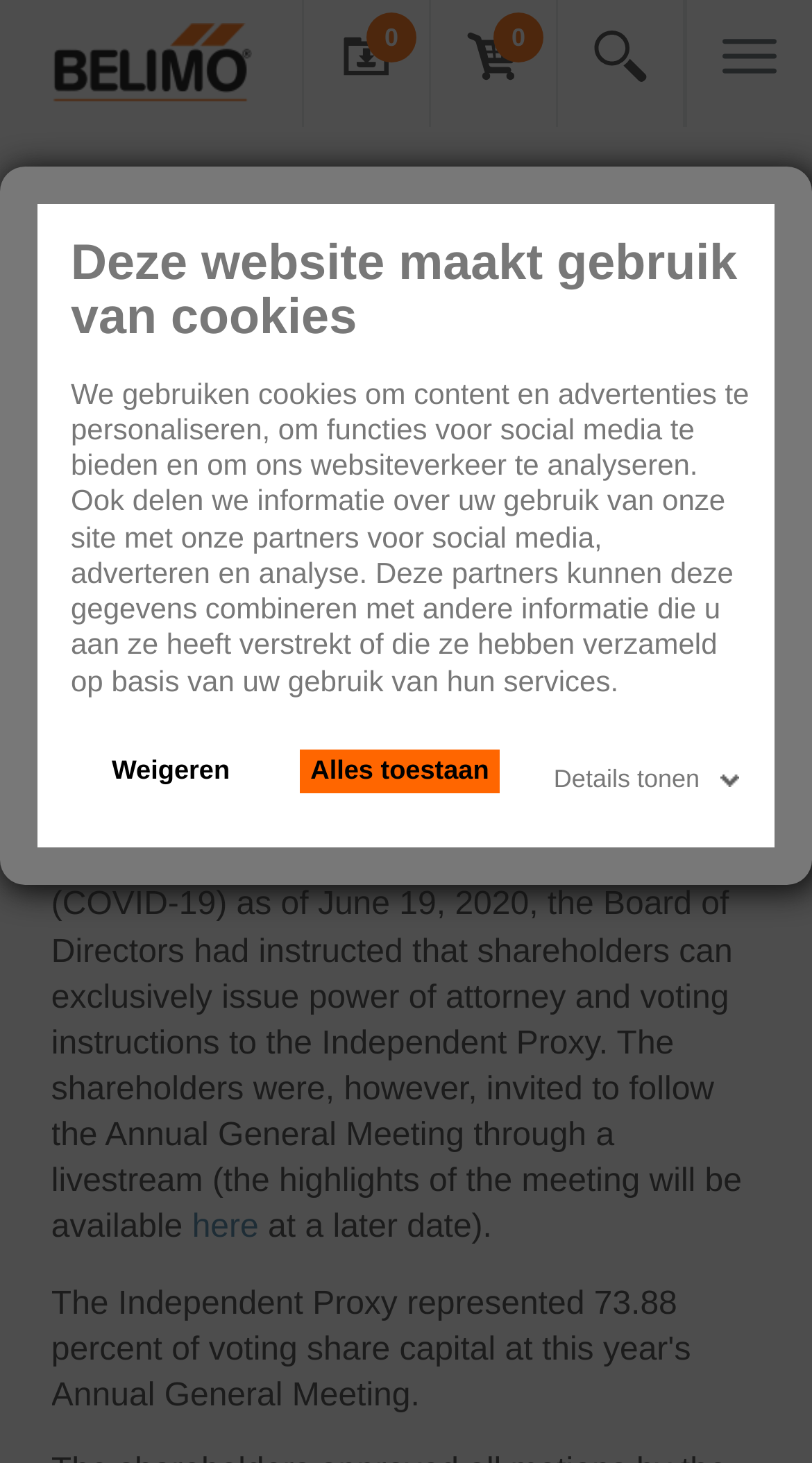Respond to the following question with a brief word or phrase:
What is the date of the Annual General Meeting?

March 29, 2021